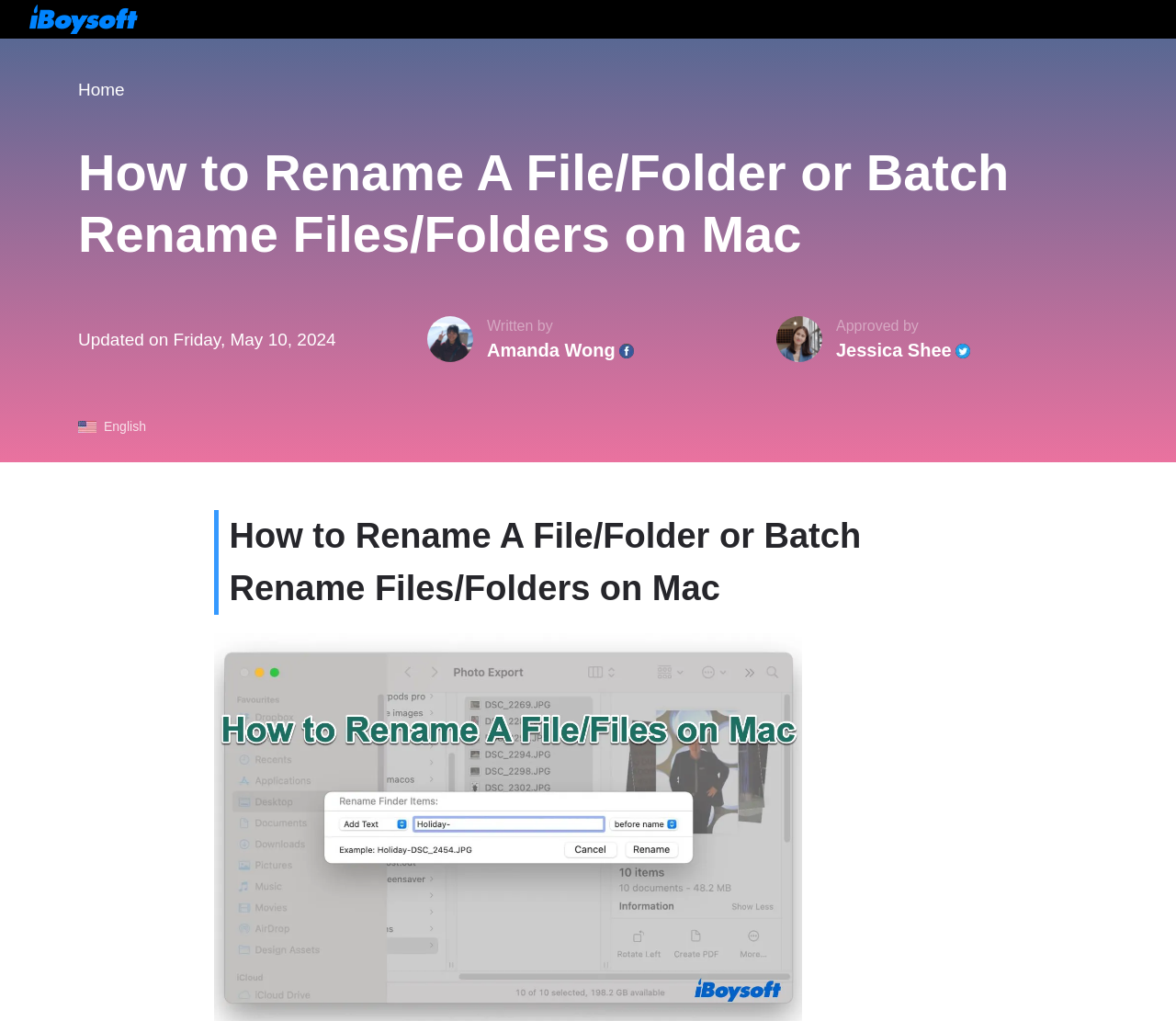Locate the bounding box of the UI element based on this description: "Encouragement". Provide four float numbers between 0 and 1 as [left, top, right, bottom].

None